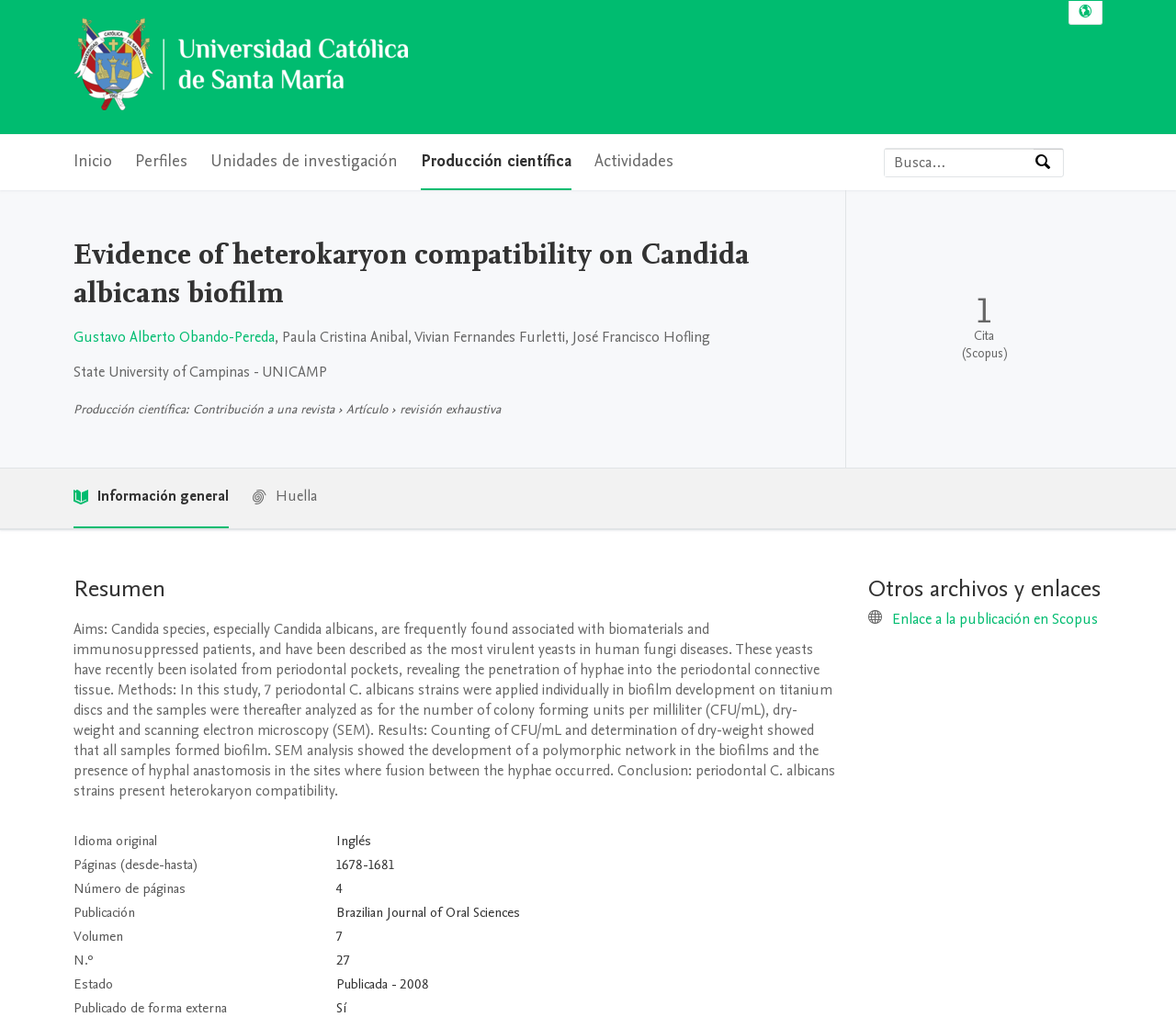Locate the bounding box coordinates of the item that should be clicked to fulfill the instruction: "Go to the Brazilian Journal of Oral Sciences link".

[0.286, 0.888, 0.442, 0.906]